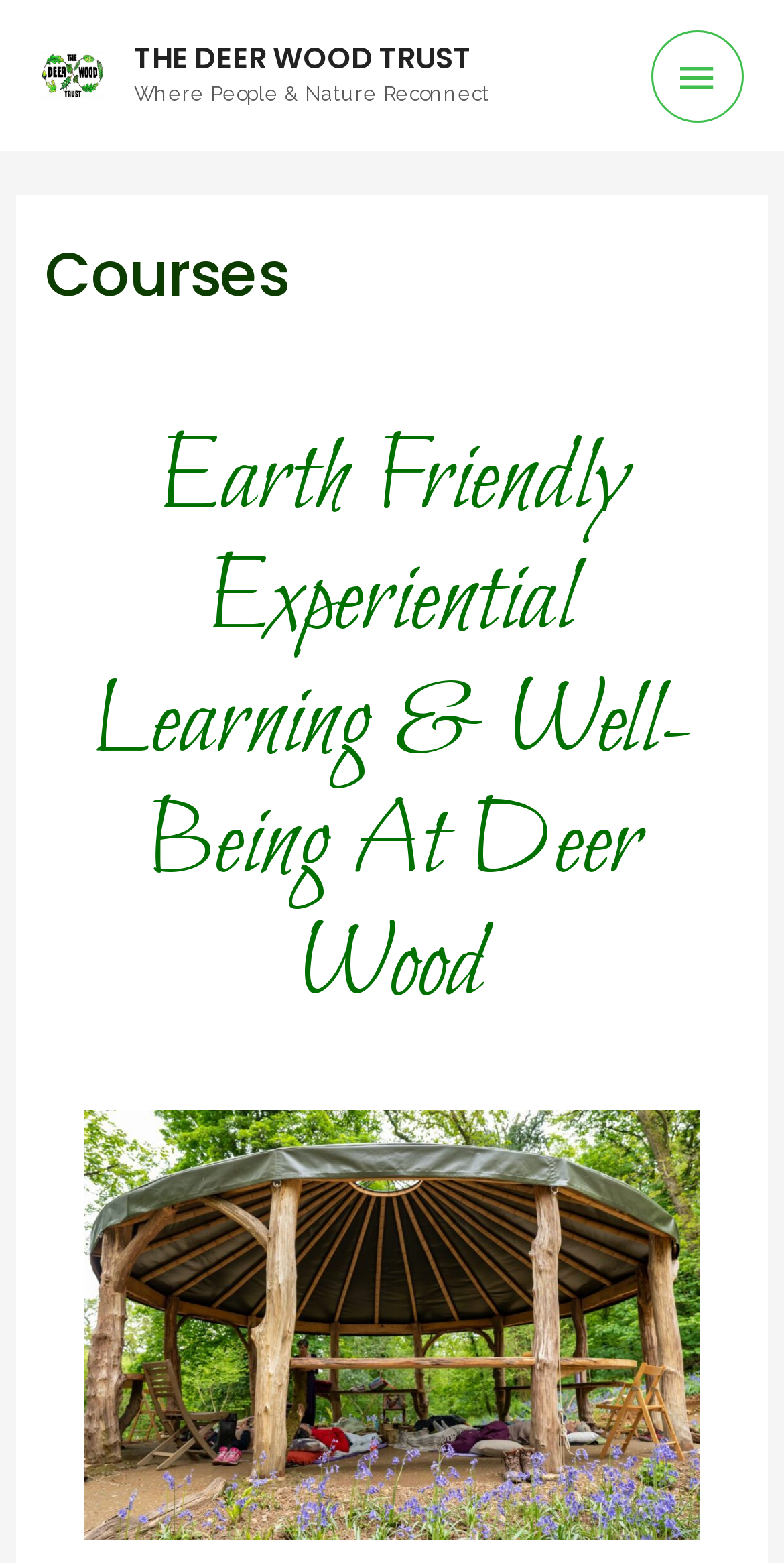What is the focus of the experiential learning at Deer Wood?
Based on the screenshot, give a detailed explanation to answer the question.

The heading 'Earth Friendly Experiential Learning & Well-Being At Deer Wood' suggests that the focus of the experiential learning at Deer Wood is on being earth-friendly and promoting well-being.